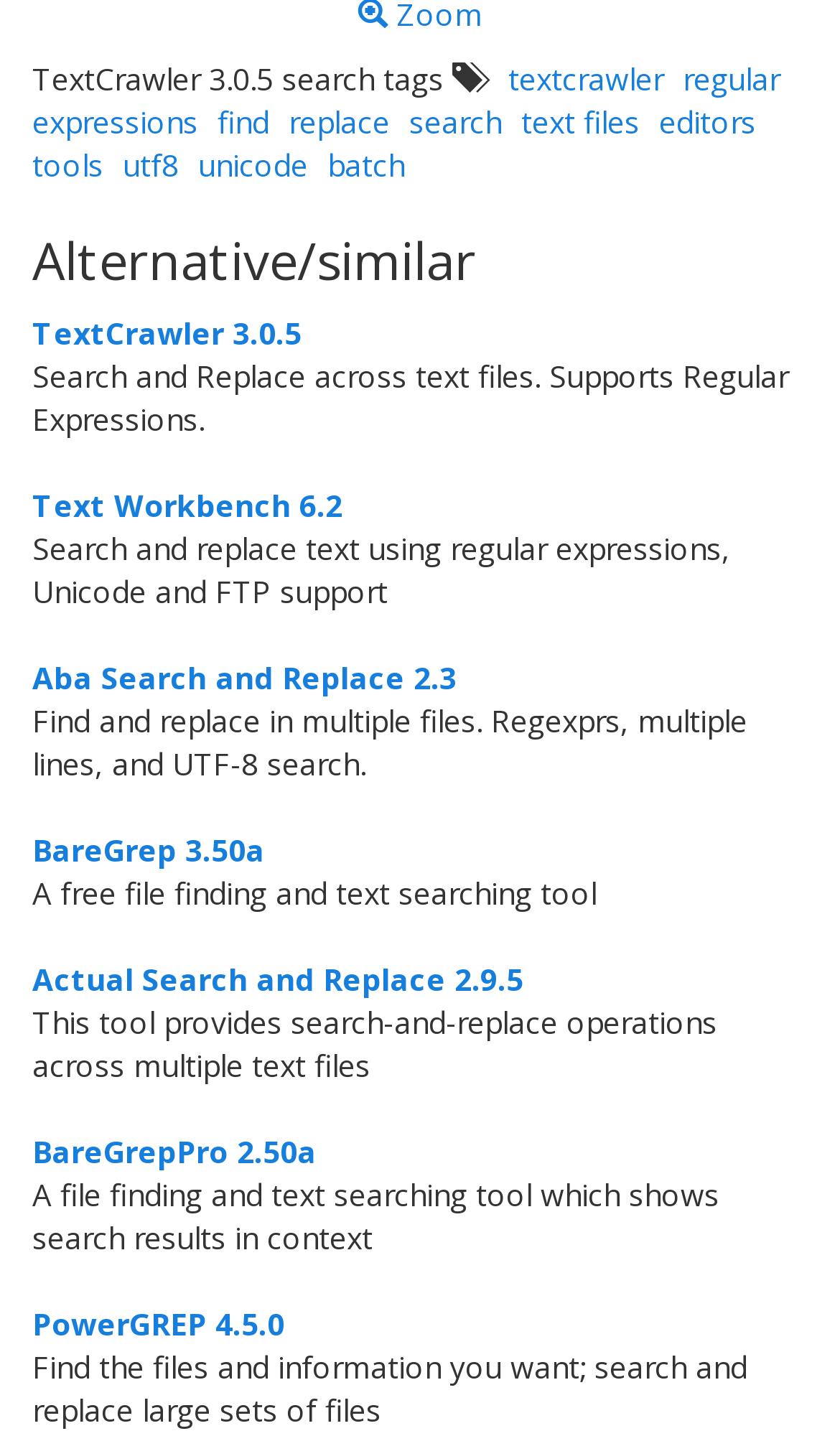How many tools support regular expressions?
Please give a detailed and elaborate answer to the question.

I read the descriptions of the alternative tools, and at least three of them (TextCrawler 3.0.5, Text Workbench 6.2, and Aba Search and Replace 2.3) mention support for regular expressions.